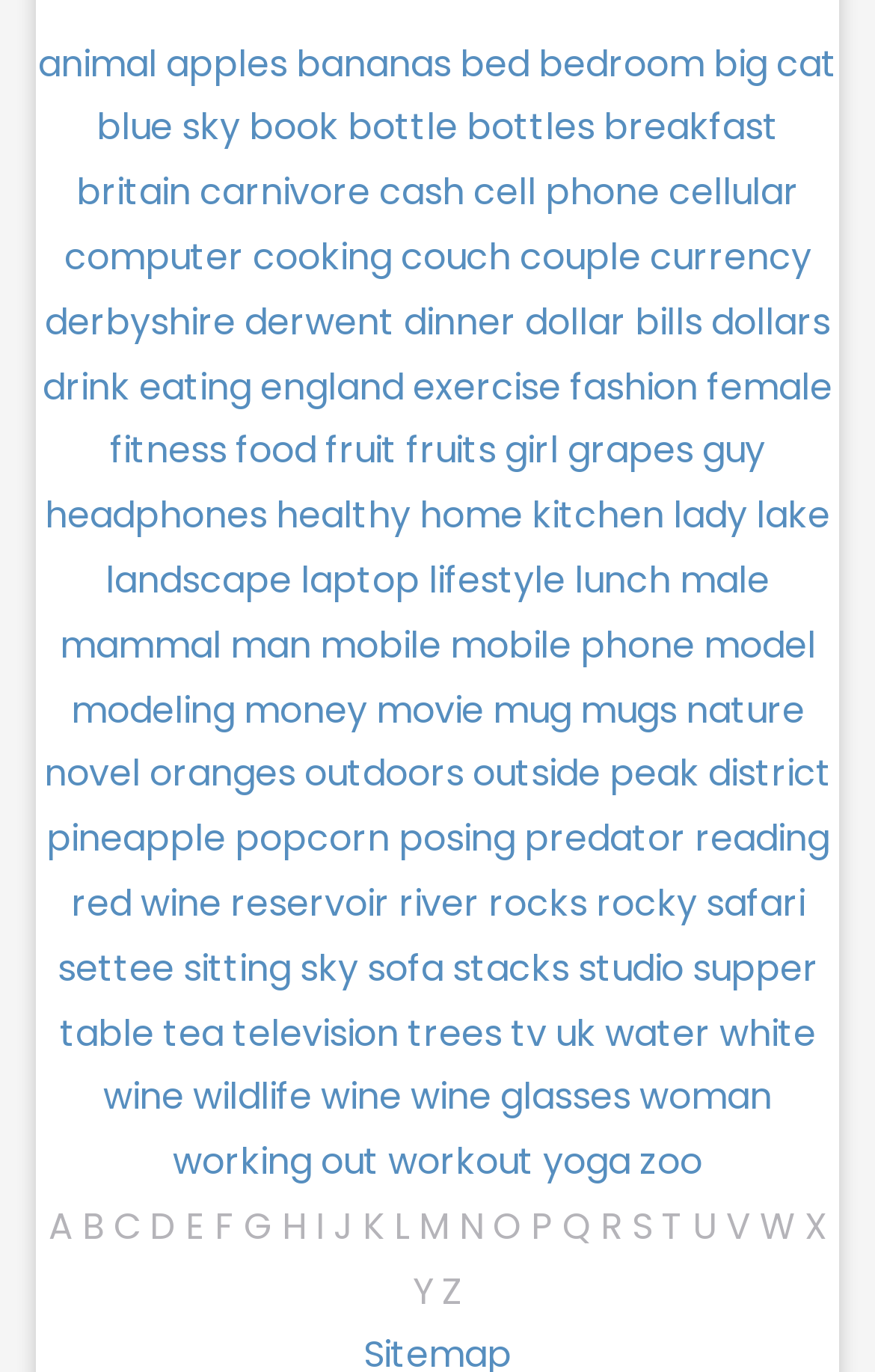Use a single word or phrase to respond to the question:
What is the first link on the webpage?

animal